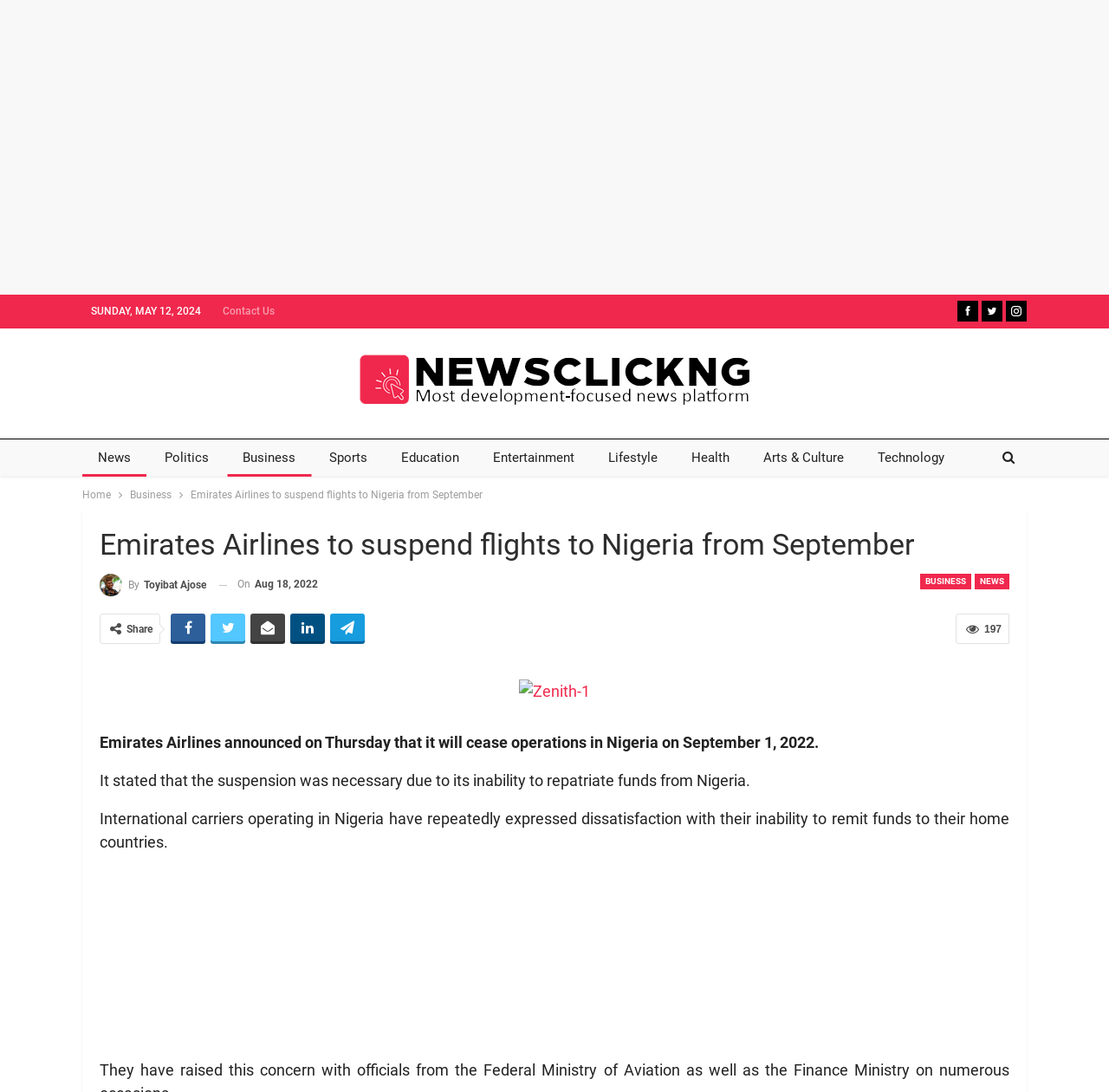Given the webpage screenshot and the description, determine the bounding box coordinates (top-left x, top-left y, bottom-right x, bottom-right y) that define the location of the UI element matching this description: aria-label="Advertisement" name="aswift_1" title="Advertisement"

[0.031, 0.024, 0.969, 0.246]